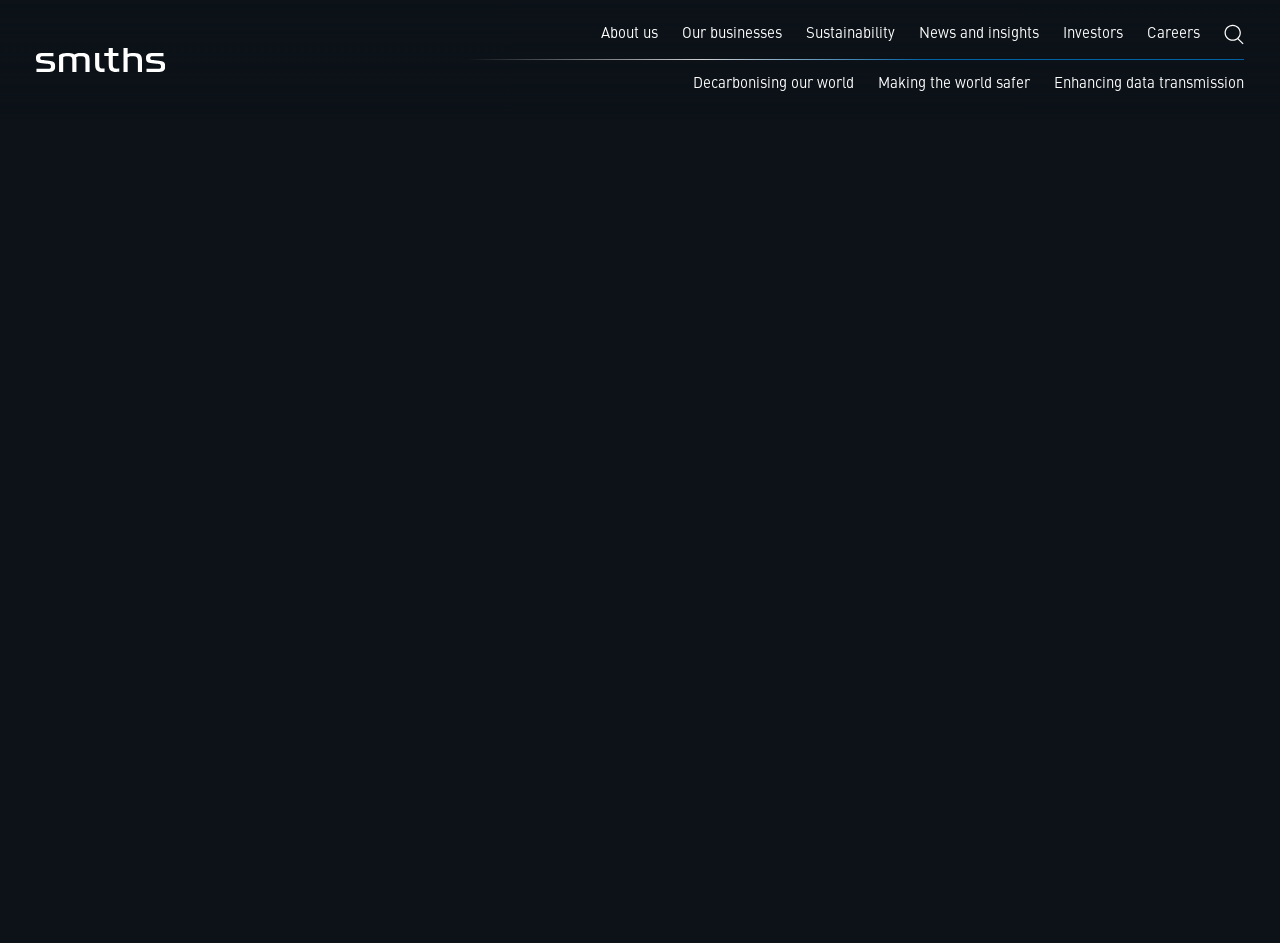Specify the bounding box coordinates of the area to click in order to execute this command: 'Go to Home'. The coordinates should consist of four float numbers ranging from 0 to 1, and should be formatted as [left, top, right, bottom].

[0.028, 0.415, 0.056, 0.432]